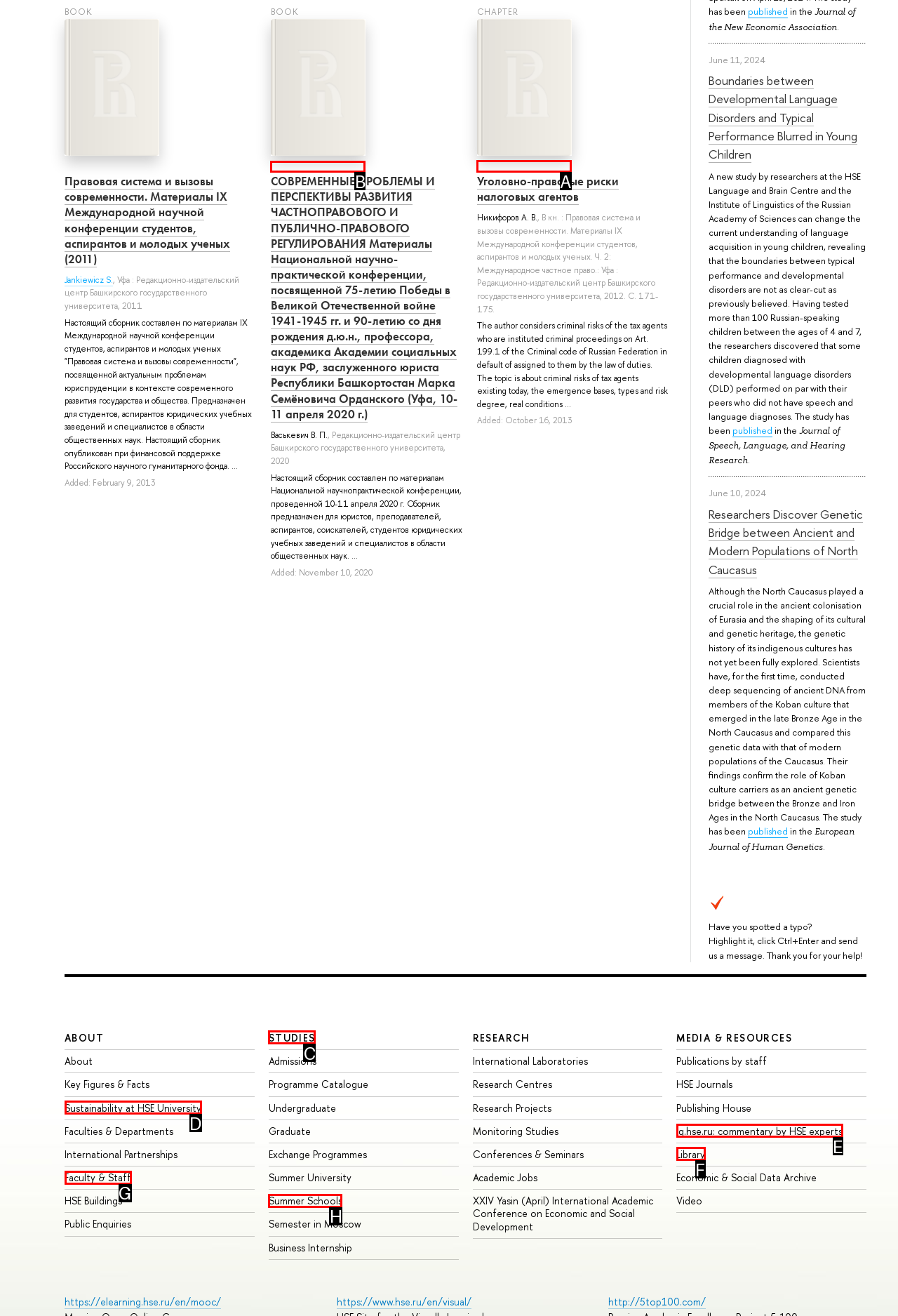Indicate the HTML element to be clicked to accomplish this task: Read the chapter 'Уголовно-правовые риски налоговых агентов' Respond using the letter of the correct option.

A